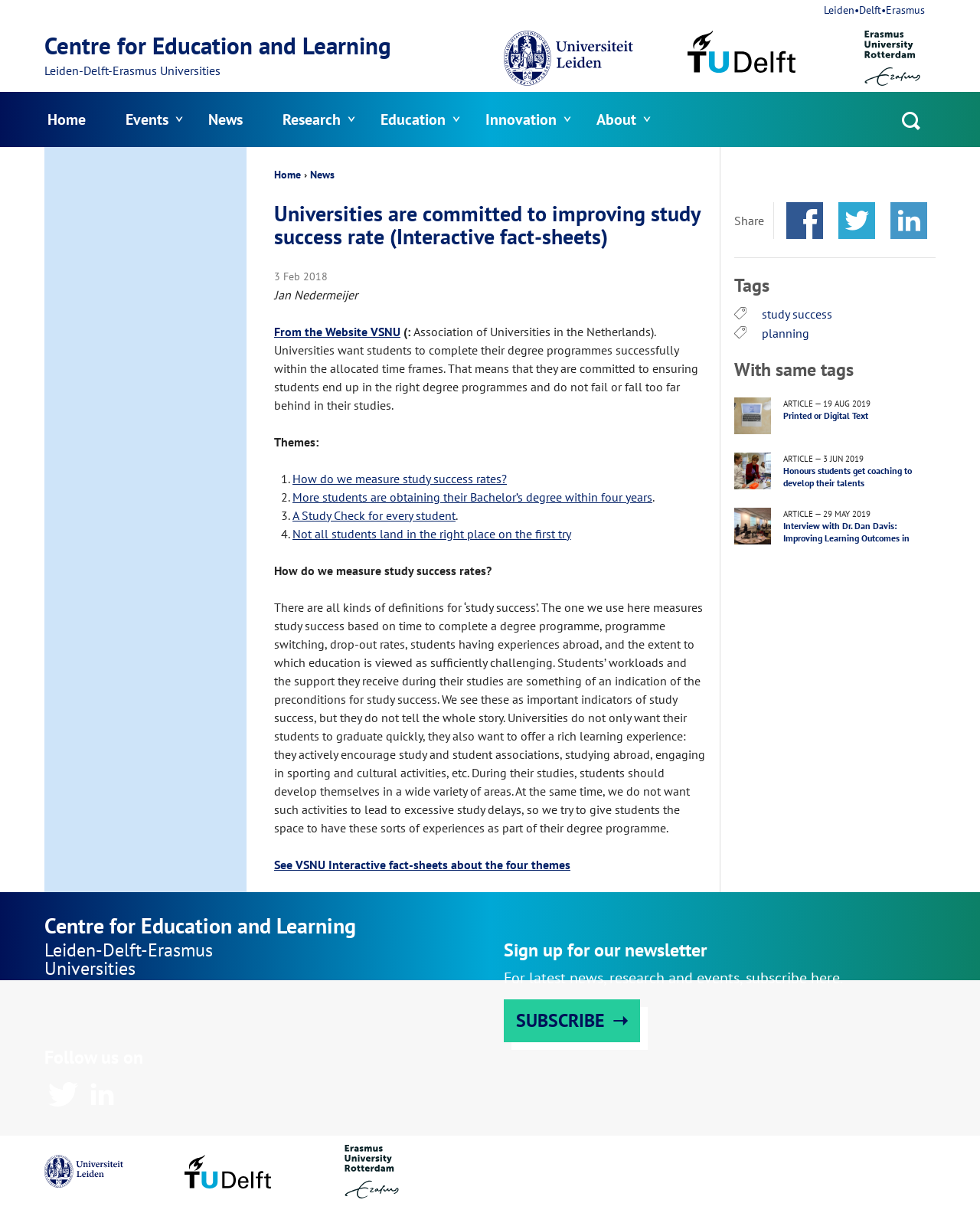What is the purpose of the 'Study Check' mentioned on this webpage?
Please use the image to deliver a detailed and complete answer.

The 'Study Check' is mentioned as one of the themes related to study success rate. It is mentioned as 'A Study Check for every student', implying that the purpose of the Study Check is to provide a check for every student.